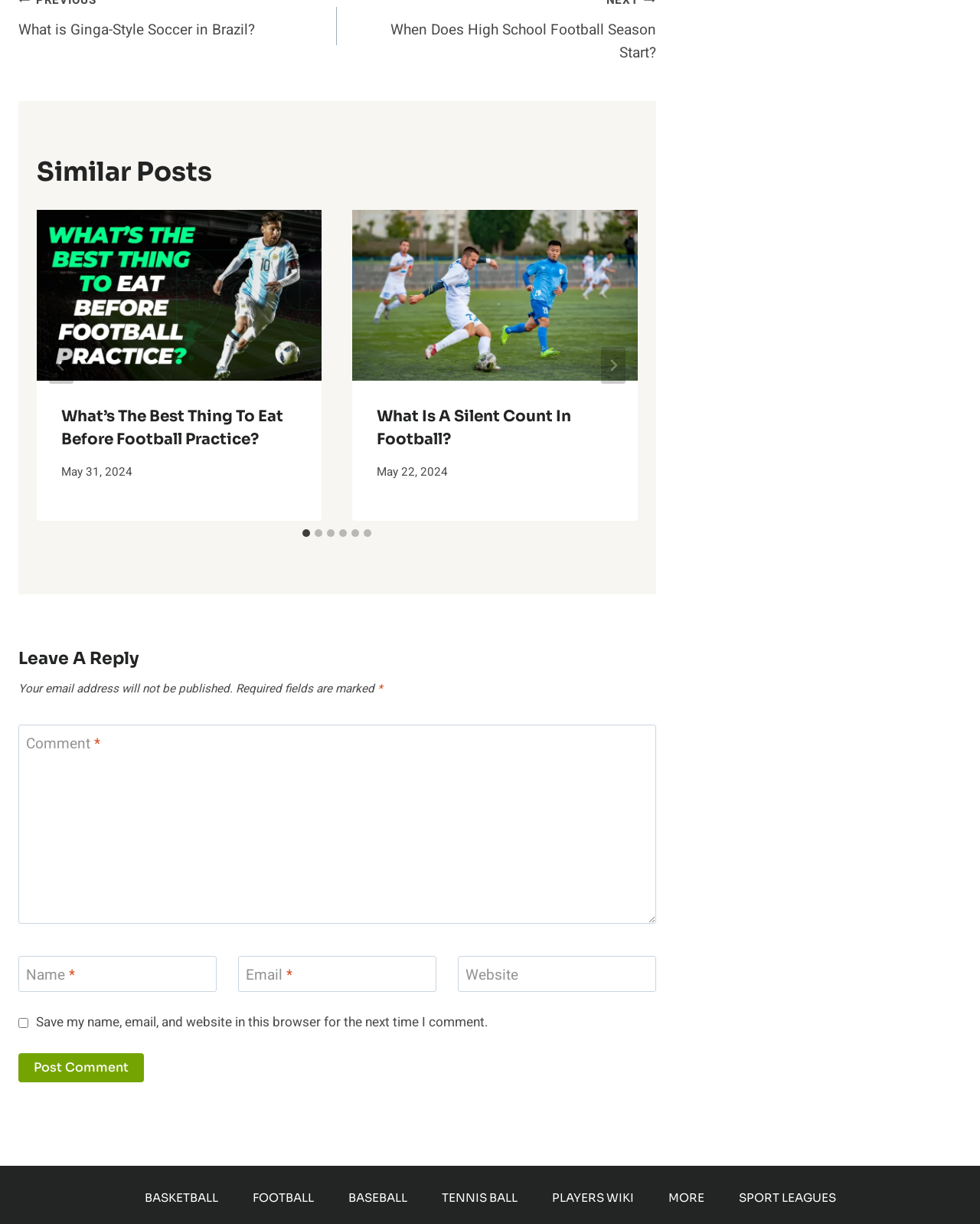What is the purpose of the 'Leave A Reply' section?
From the screenshot, provide a brief answer in one word or phrase.

To comment on the post